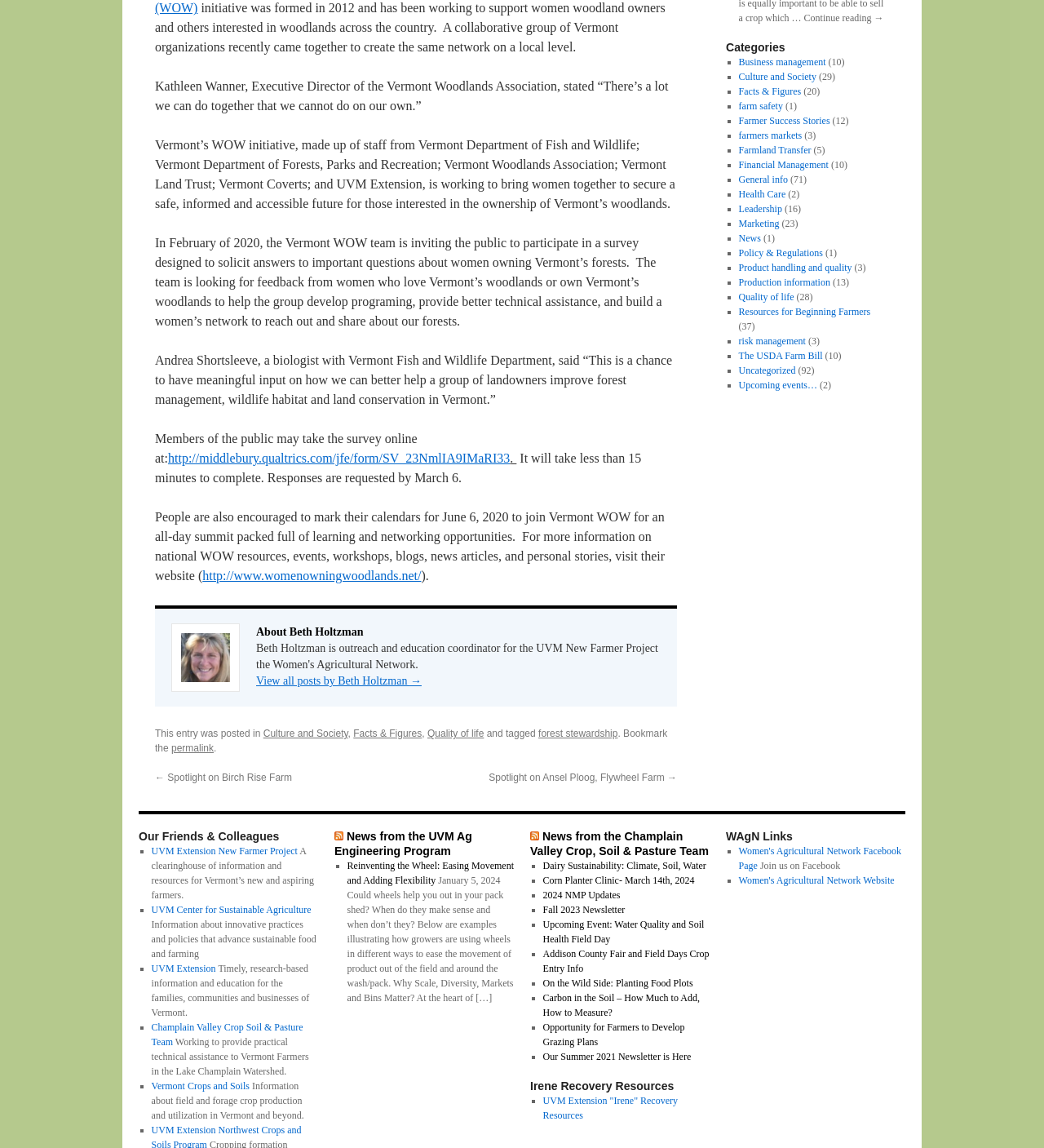Identify the bounding box coordinates of the area that should be clicked in order to complete the given instruction: "Check the permalink". The bounding box coordinates should be four float numbers between 0 and 1, i.e., [left, top, right, bottom].

[0.164, 0.647, 0.205, 0.657]